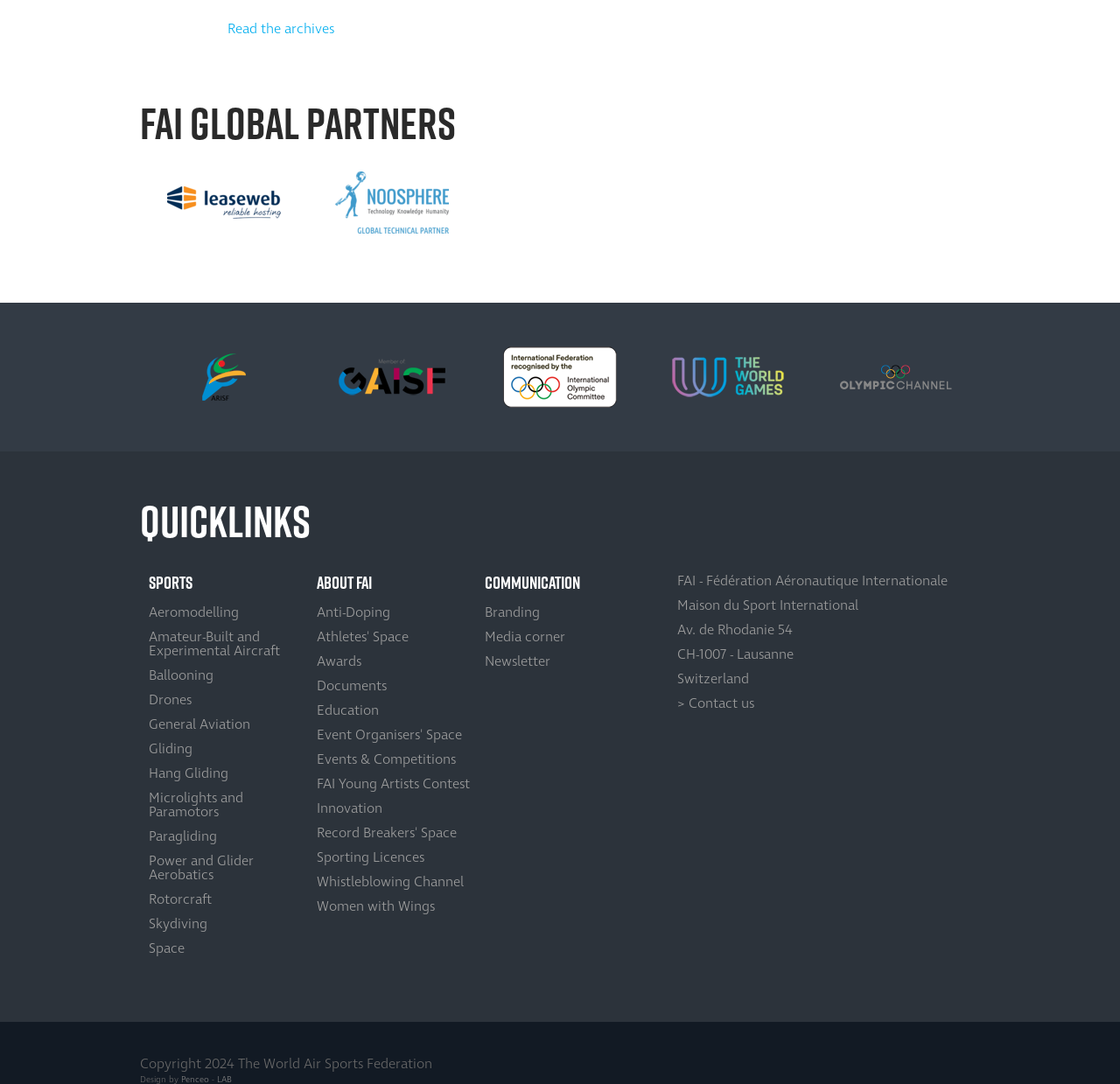What is the copyright year of the website?
Based on the image, give a one-word or short phrase answer.

2024